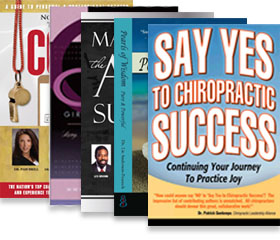Please examine the image and provide a detailed answer to the question: Do the books emphasize self-improvement?

The caption states that the other titles in the stack further enhance the collection, emphasizing self-improvement and practical strategies for personal and professional growth, indicating that self-improvement is a key theme in the books.